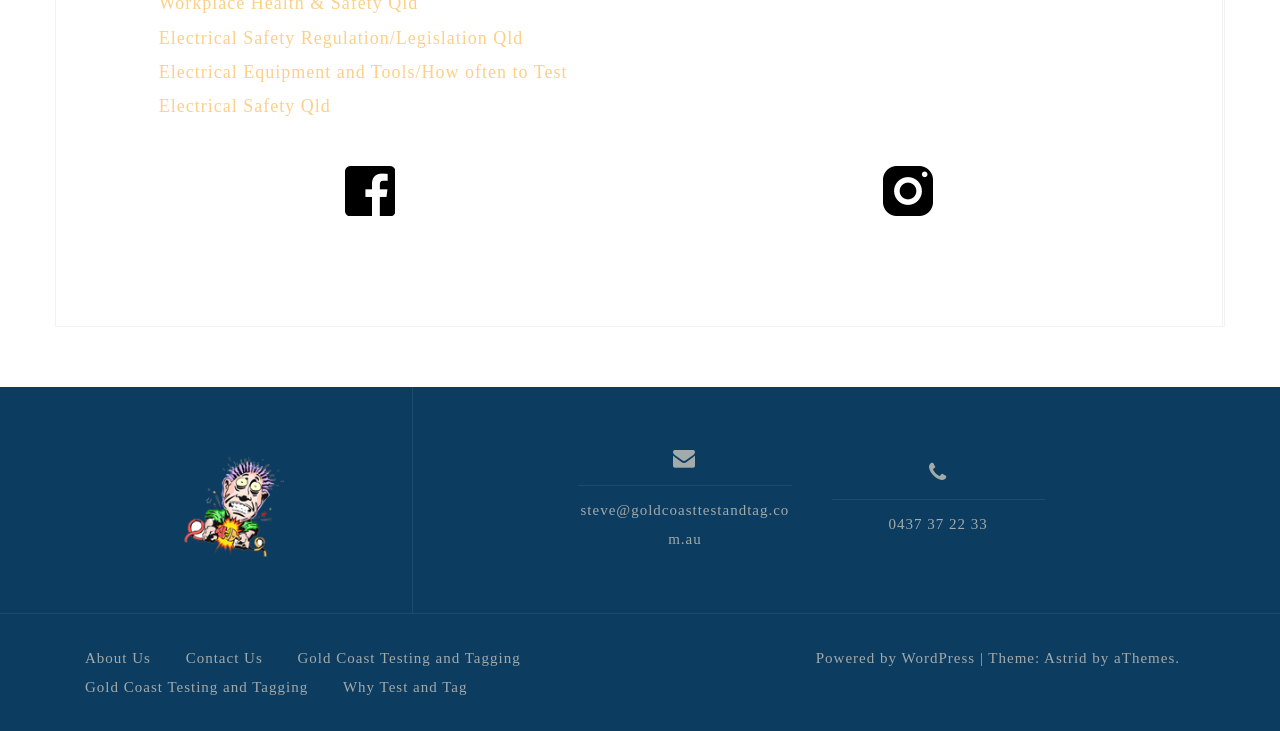What is the name of the company?
Please look at the screenshot and answer using one word or phrase.

Gold Coast Testing And Tagging